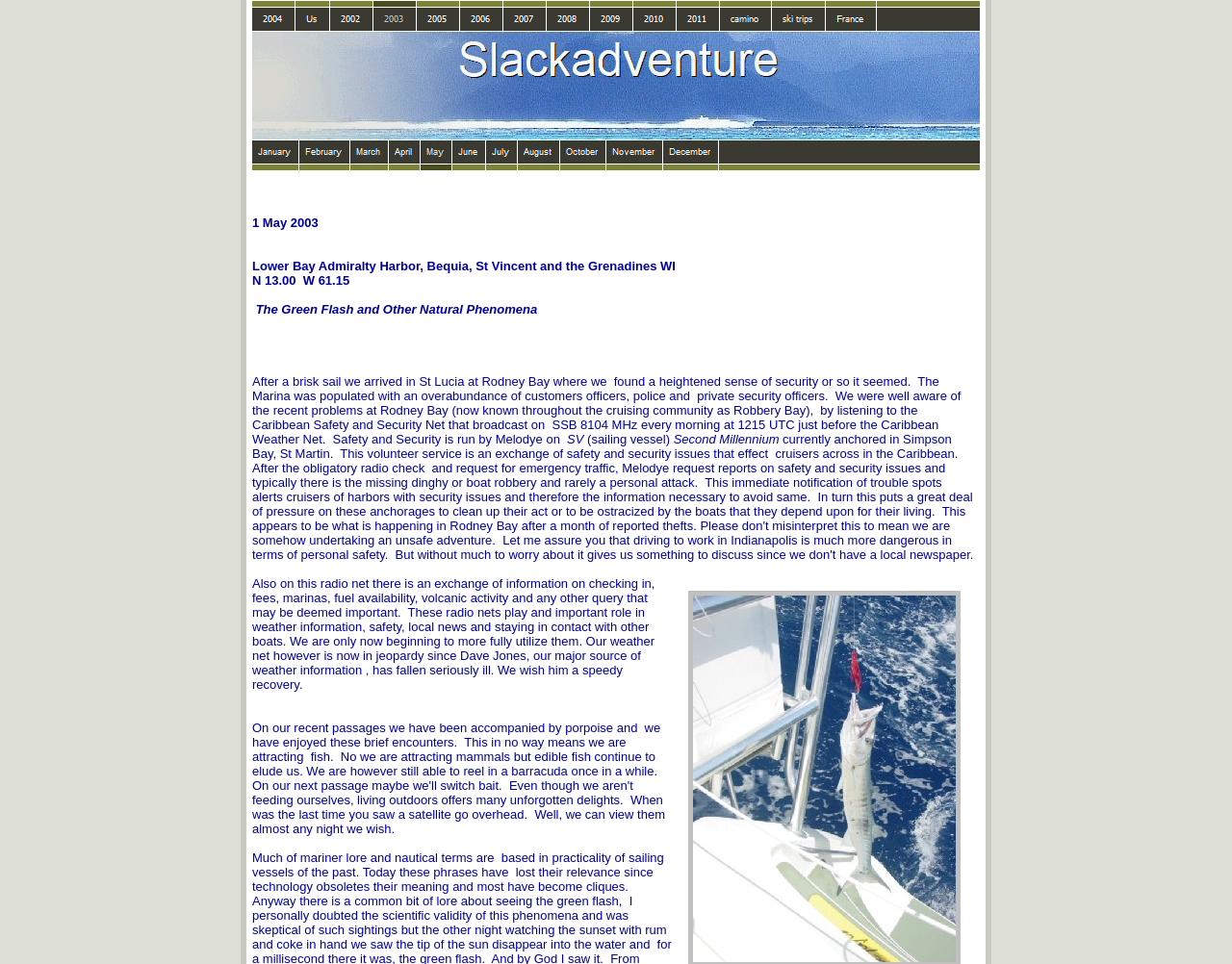Pinpoint the bounding box coordinates of the element that must be clicked to accomplish the following instruction: "View January". The coordinates should be in the format of four float numbers between 0 and 1, i.e., [left, top, right, bottom].

[0.205, 0.166, 0.243, 0.18]